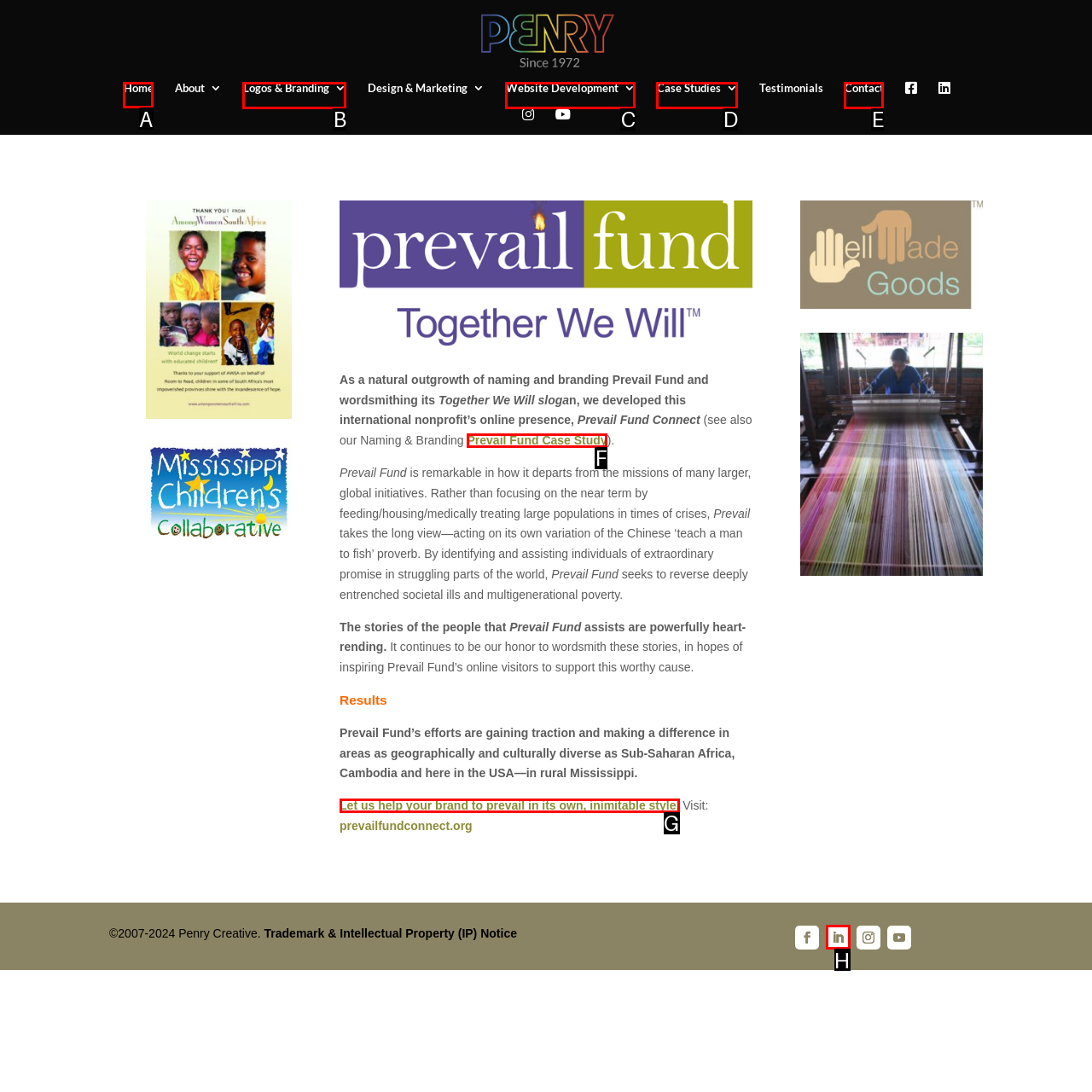Which lettered option should be clicked to achieve the task: Click on the 'Home' link? Choose from the given choices.

A